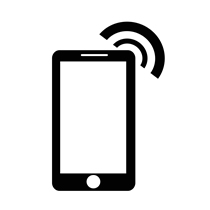What is the context of the image?
Please respond to the question with a detailed and well-explained answer.

The image is associated with a context emphasizing the importance of contacting rescue services, as indicated by its presence in the section discussing incidents reported by the Cave Rescue Organisation (CRO), highlighting the role of mobile technology in safety and rescue operations.